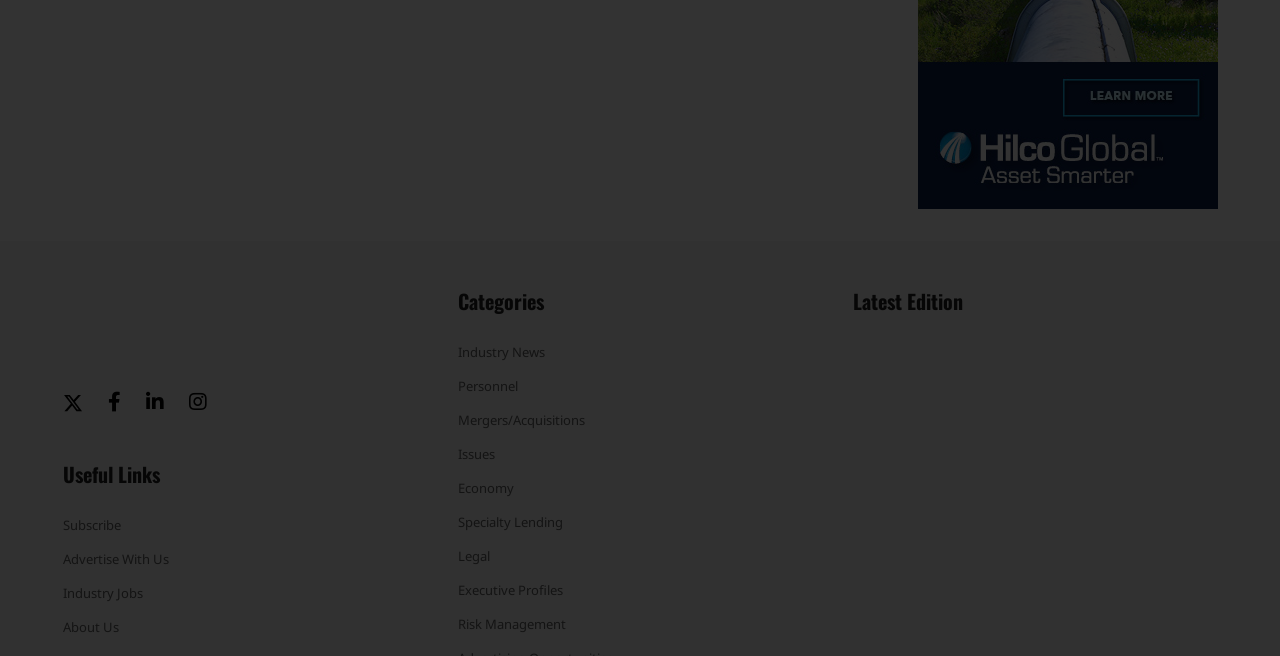What type of content is displayed in the 'Latest Edition' section? Using the information from the screenshot, answer with a single word or phrase.

Image